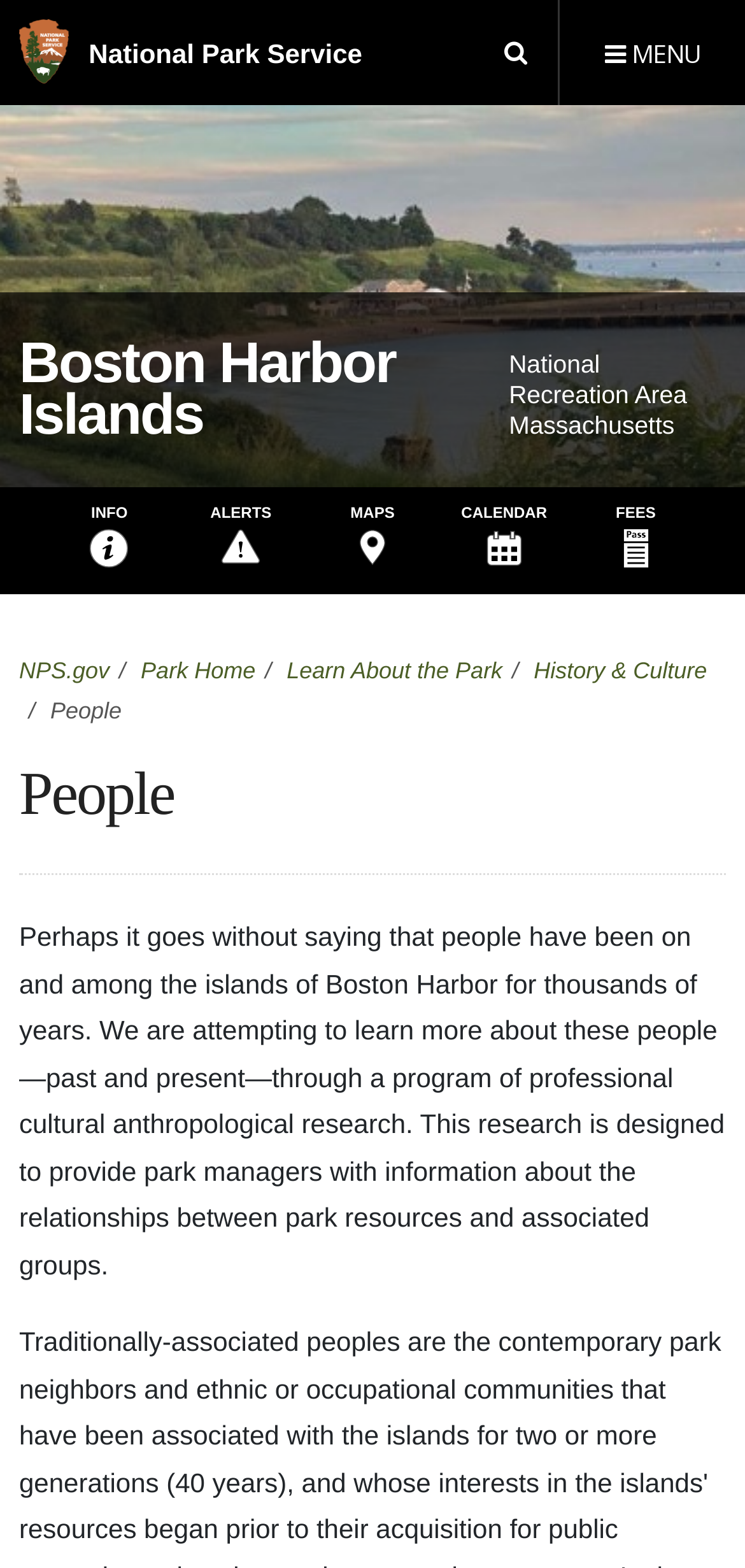Using the information from the screenshot, answer the following question thoroughly:
How many links are there in the top navigation menu?

I found the answer by counting the number of link elements in the top navigation menu. I identified the links as 'INFO', 'ALERTS', 'MAPS', 'CALENDAR', and 'FEES'.